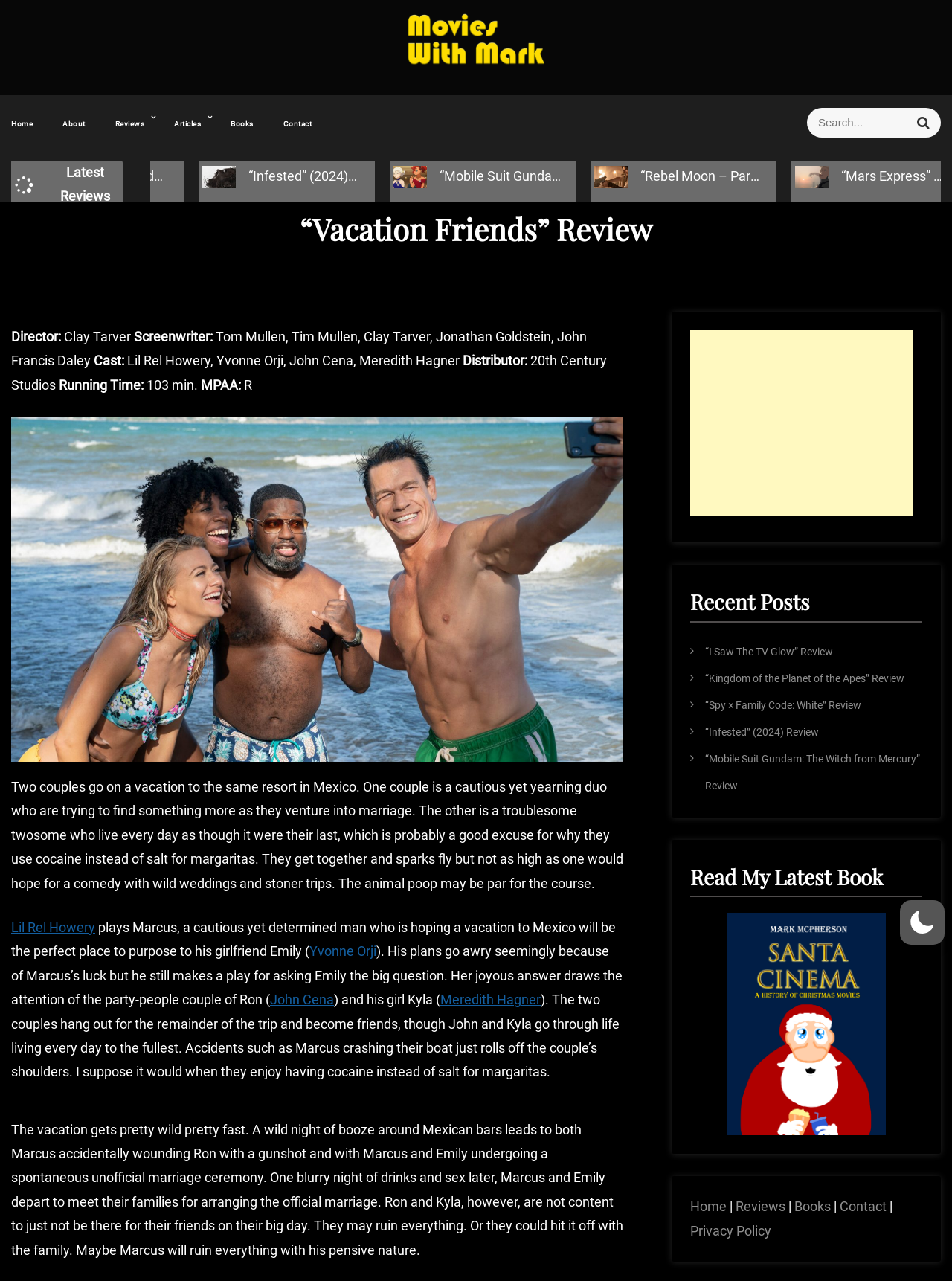Please determine the bounding box coordinates for the element that should be clicked to follow these instructions: "View the latest reviews".

[0.063, 0.128, 0.115, 0.159]